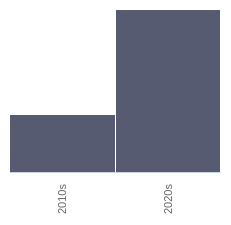Describe all the visual components present in the image.

The image presents a bar graph comparing data from two distinct decades: the 2010s and the 2020s. The bar representing the 2020s is significantly taller than that of the 2010s, indicating a substantial increase in whatever metric is being measured. The use of dark shades suggests a focus on stark contrasts between the two periods, highlighting the growth or change that has occurred as we moved into the 2020s. This visual representation effectively communicates trends and shifts over time, which could relate to various economic, social, or technological developments.